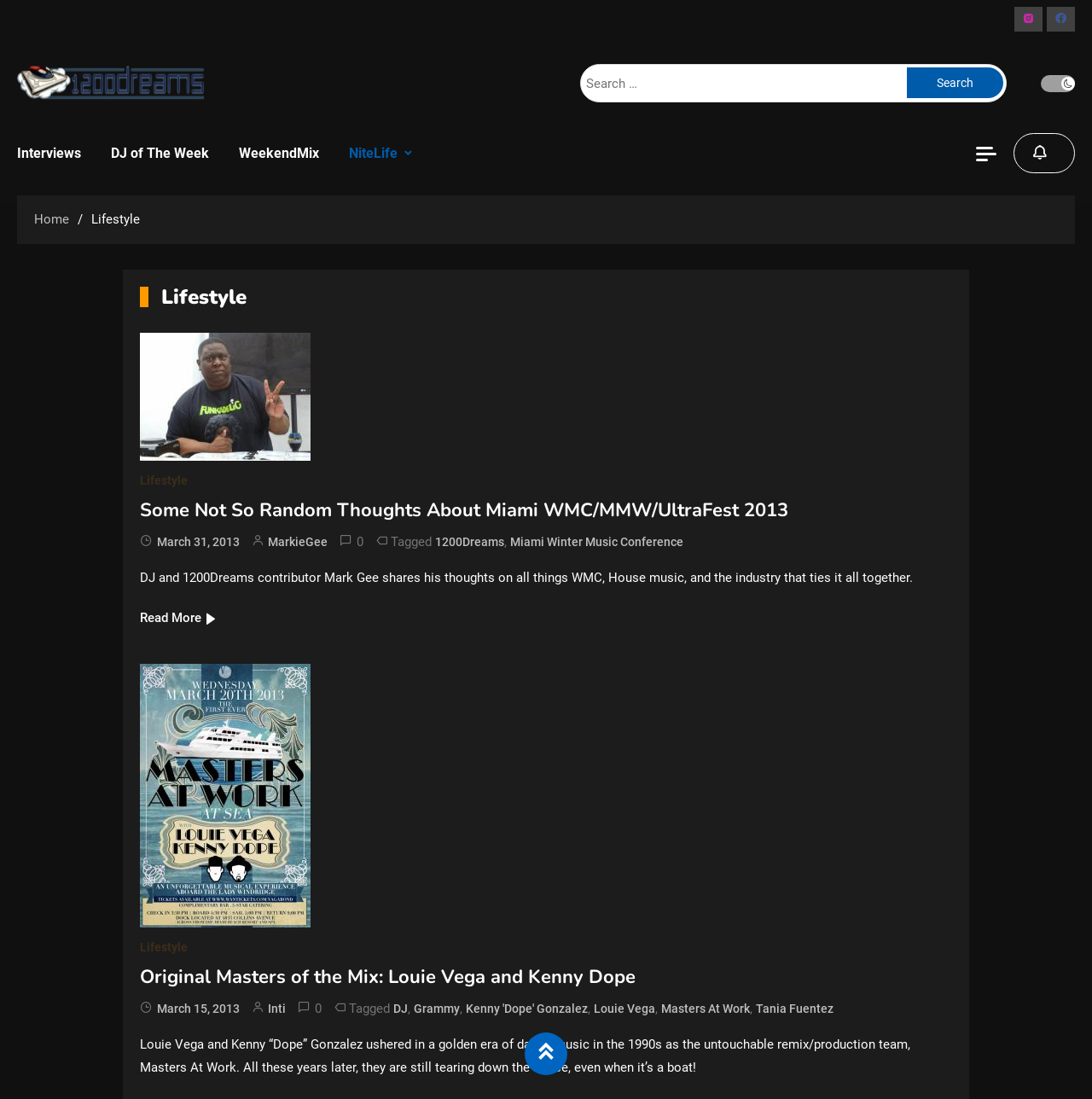Can you provide the bounding box coordinates for the element that should be clicked to implement the instruction: "Click on Interviews"?

[0.016, 0.116, 0.086, 0.162]